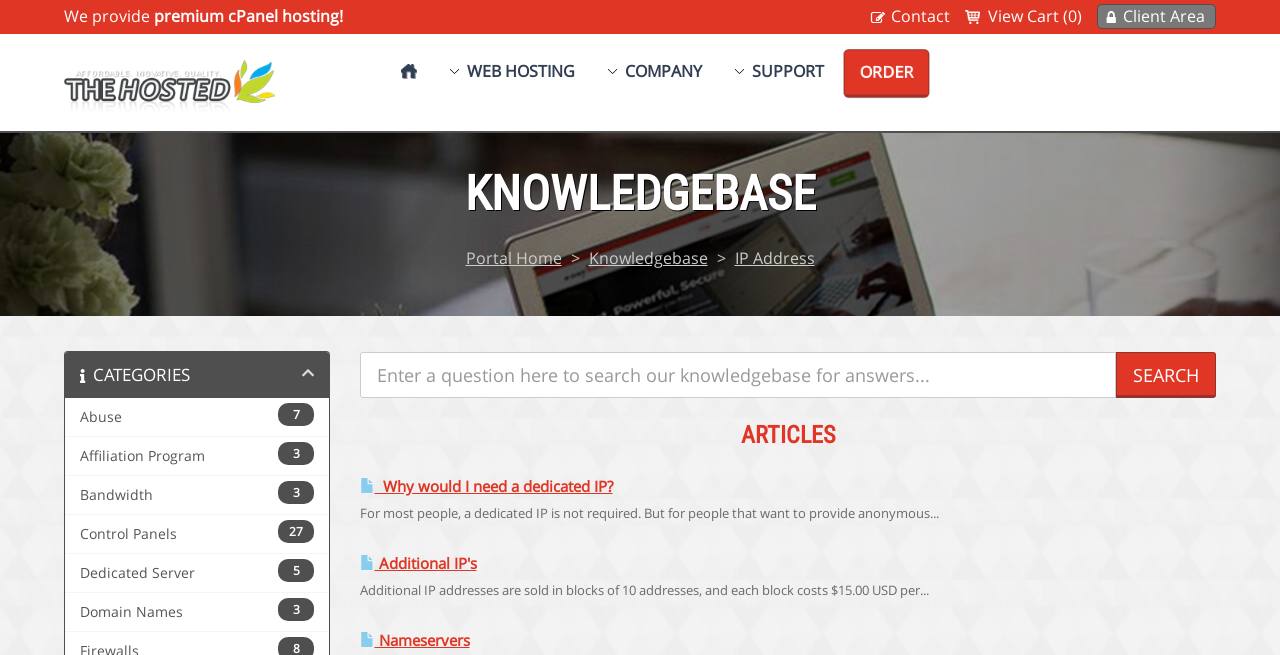Can you find the bounding box coordinates of the area I should click to execute the following instruction: "Read the article about 'Why would I need a dedicated IP?'"?

[0.281, 0.727, 0.479, 0.759]